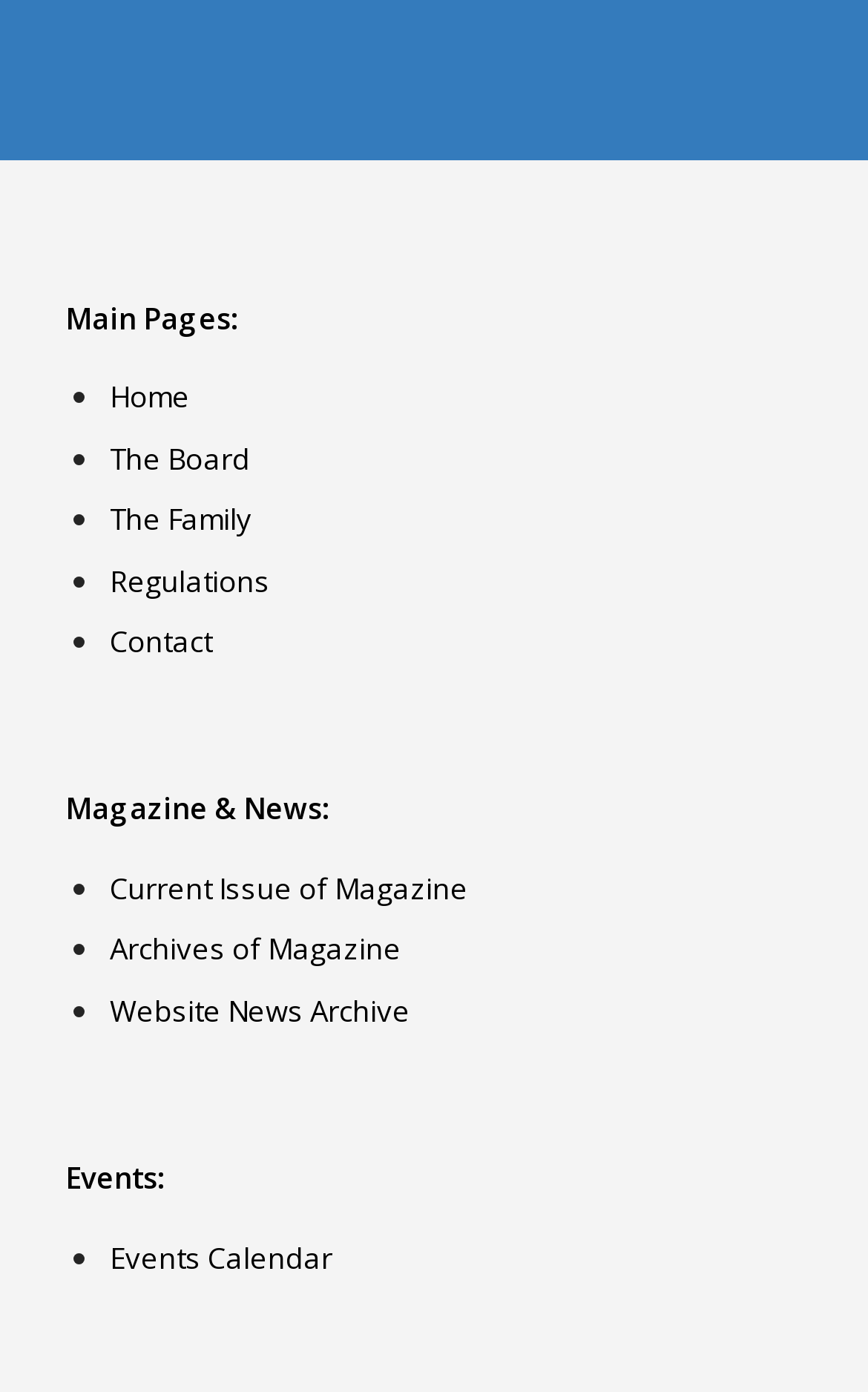Predict the bounding box coordinates of the area that should be clicked to accomplish the following instruction: "go to home page". The bounding box coordinates should consist of four float numbers between 0 and 1, i.e., [left, top, right, bottom].

[0.126, 0.271, 0.219, 0.299]